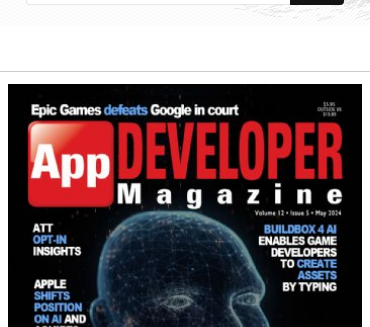What is the topic of the headline above the title?
Answer the question with a detailed and thorough explanation.

The headline above the title announces a significant legal victory in the tech industry, specifically stating that Epic Games has defeated Google in court.